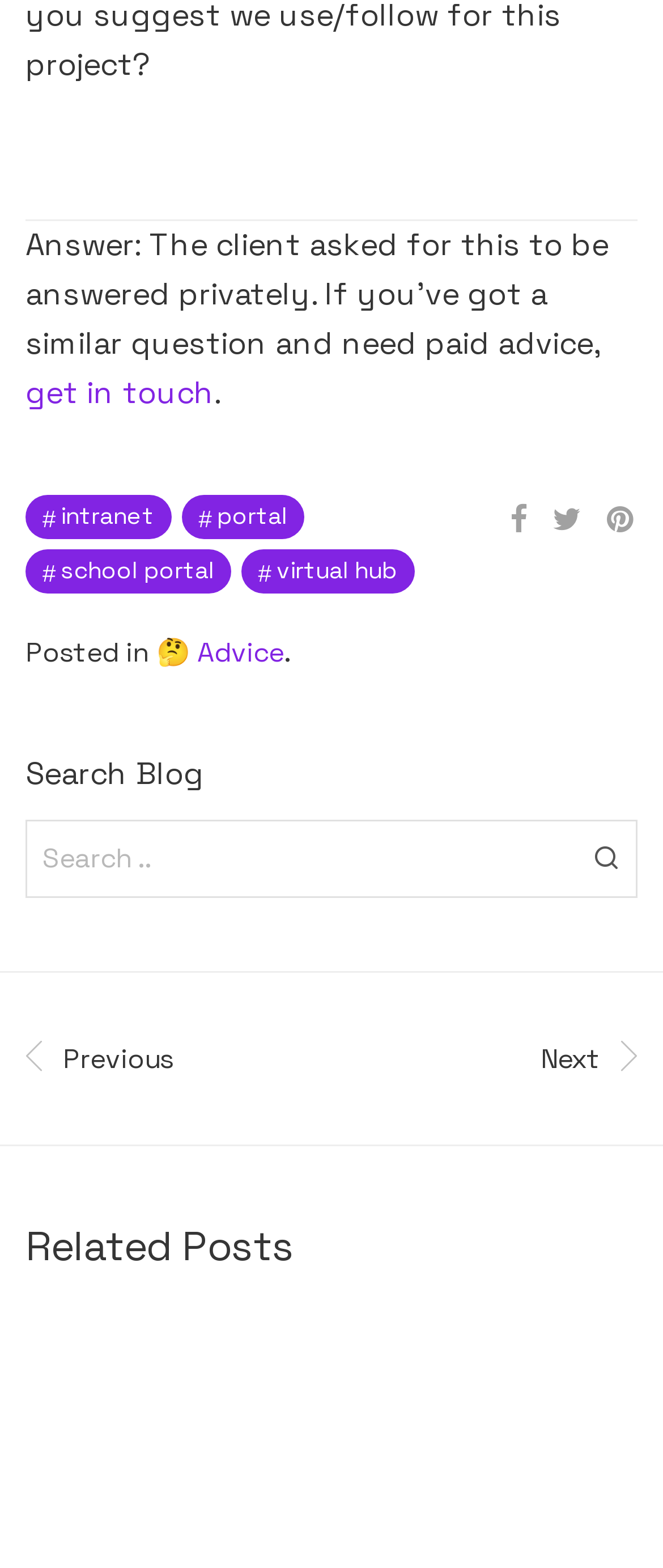Please give a one-word or short phrase response to the following question: 
What is the symbol on the previous button?

ue600